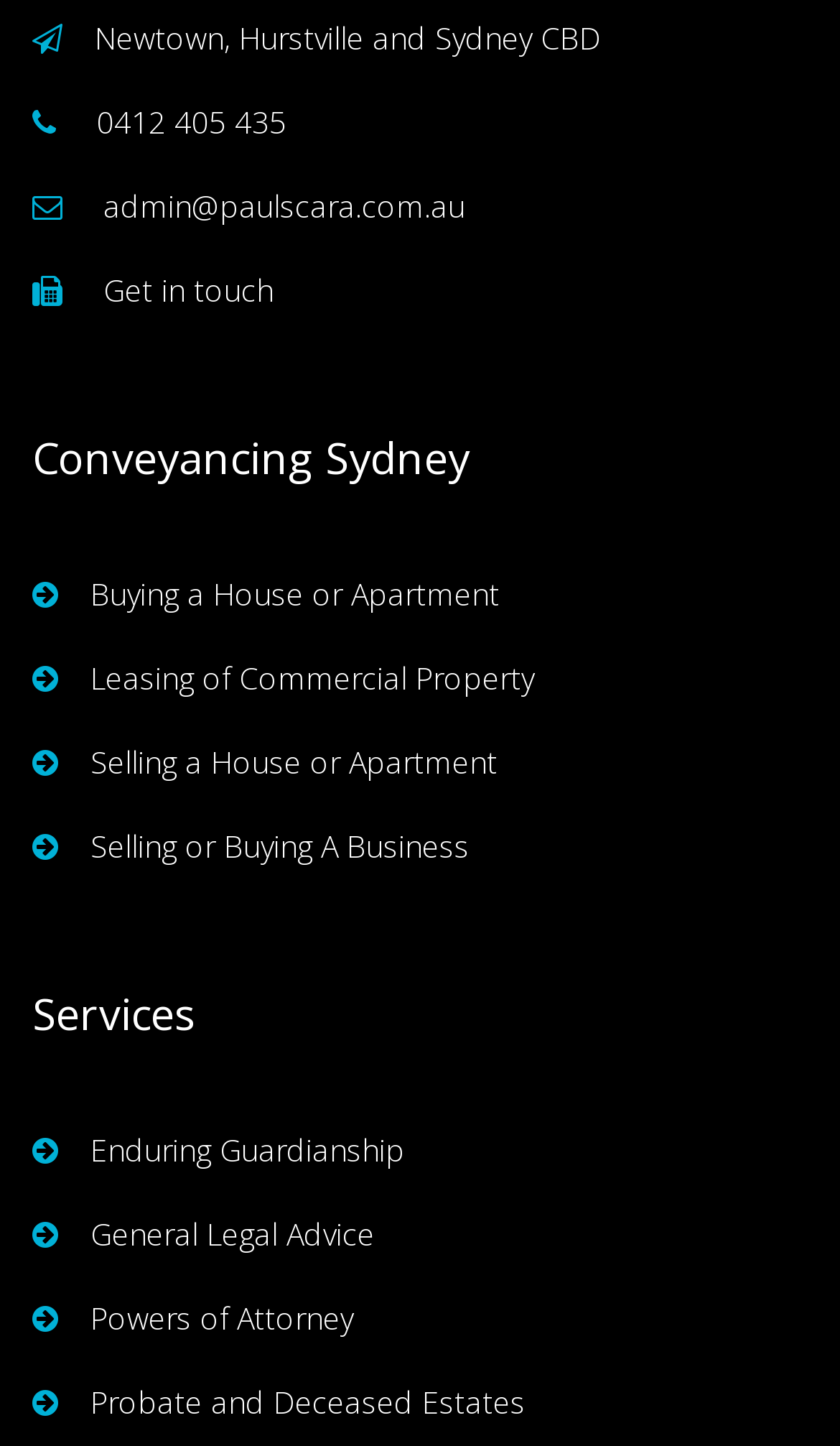What is the contact email?
Based on the screenshot, answer the question with a single word or phrase.

admin@paulscara.com.au